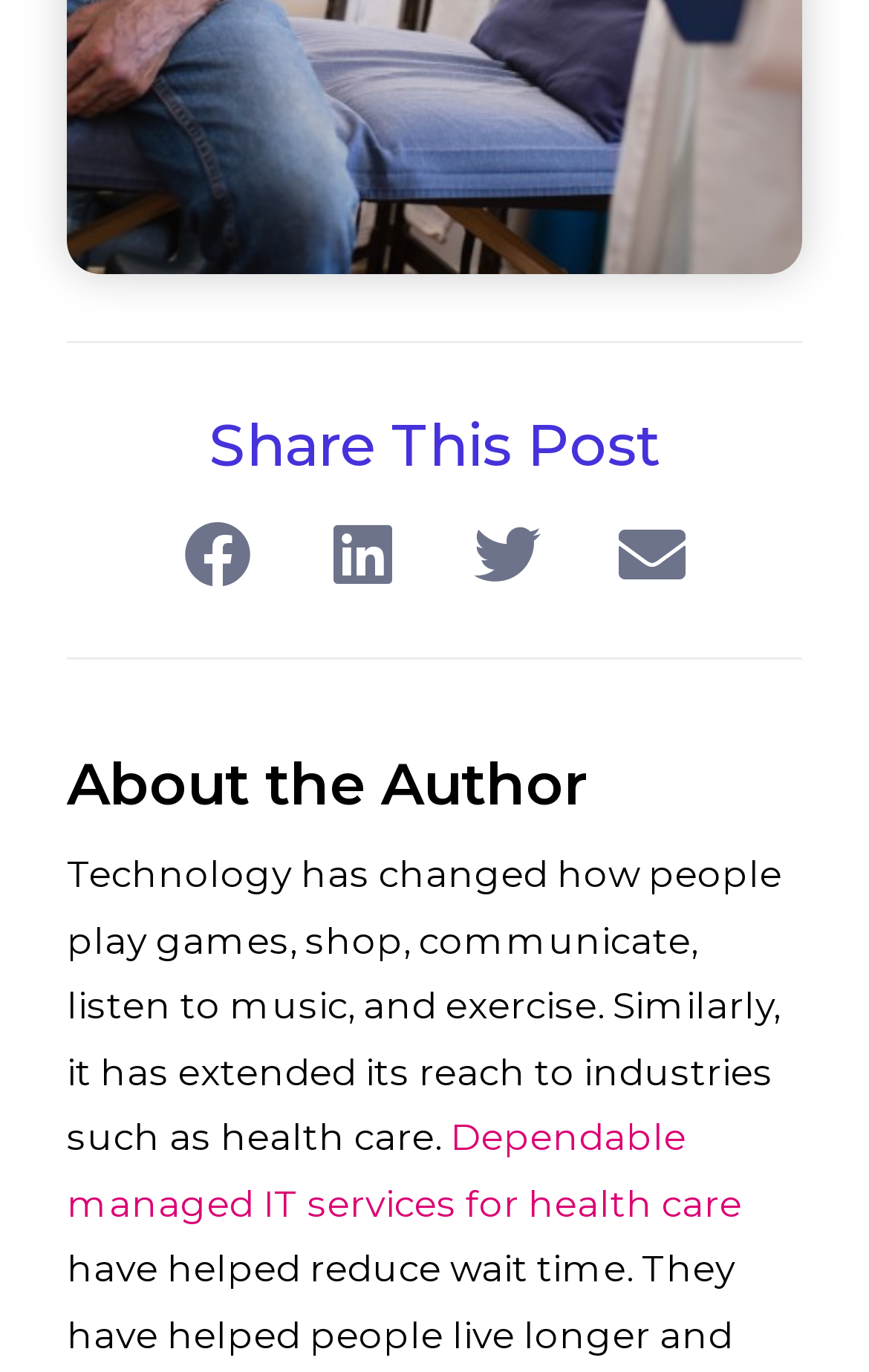How many social media platforms can you share this post on?
Using the information presented in the image, please offer a detailed response to the question.

I counted the number of social media buttons available on the webpage, which are 'Share on facebook', 'Share on linkedin', 'Share on twitter', and 'Share on email'. Therefore, there are 4 social media platforms that you can share this post on.